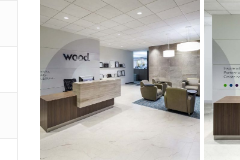Based on what you see in the screenshot, provide a thorough answer to this question: What is the purpose of the seating area?

The seating area is arranged with comfortable armchairs, which implies that it is designed for clients and guests to engage in casual conversations, creating a welcoming atmosphere in the reception area.